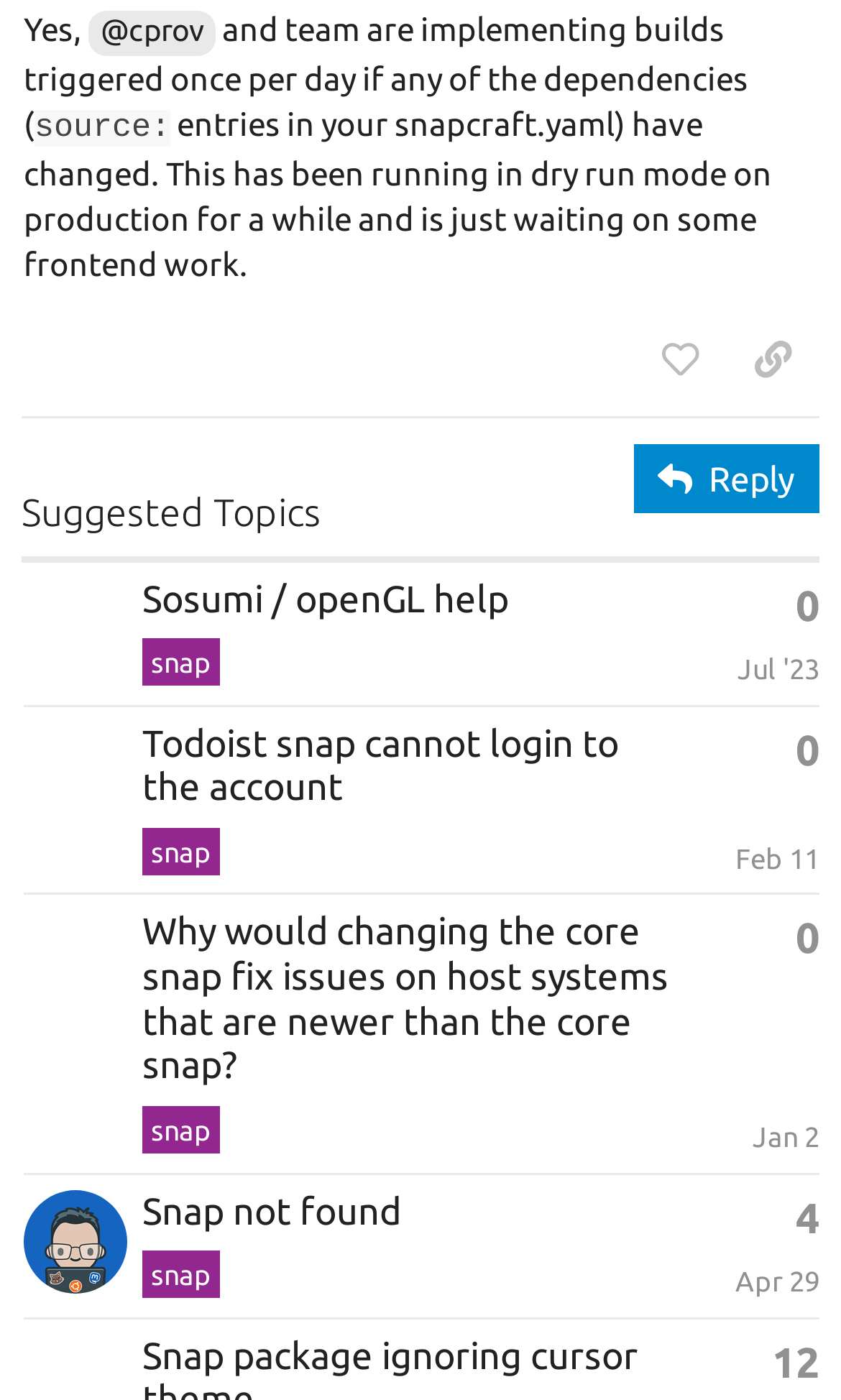Locate the bounding box coordinates of the area you need to click to fulfill this instruction: 'Read Sophia Davis's review'. The coordinates must be in the form of four float numbers ranging from 0 to 1: [left, top, right, bottom].

None